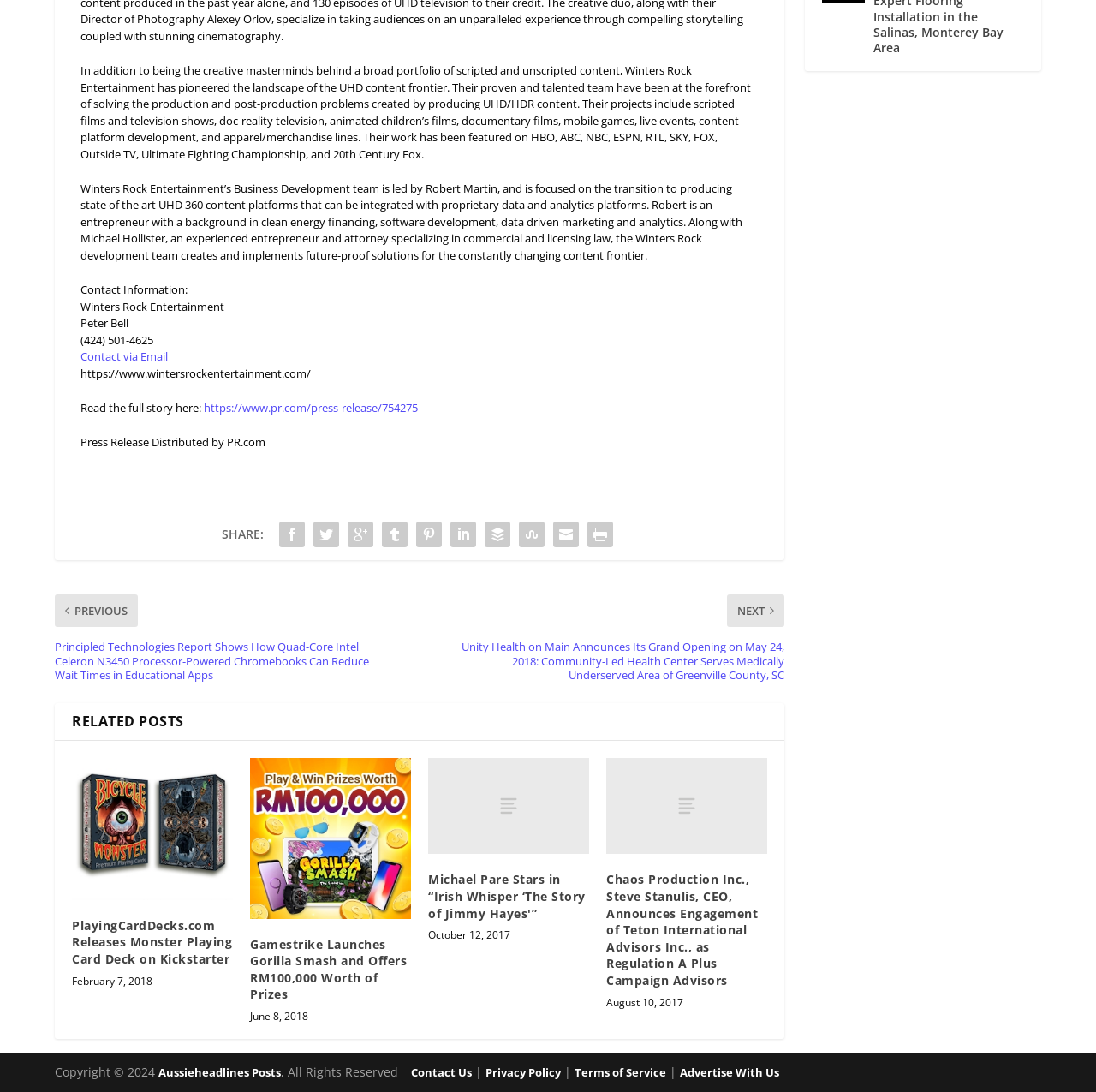Locate the bounding box coordinates of the clickable region necessary to complete the following instruction: "Contact via Email". Provide the coordinates in the format of four float numbers between 0 and 1, i.e., [left, top, right, bottom].

[0.073, 0.322, 0.153, 0.336]